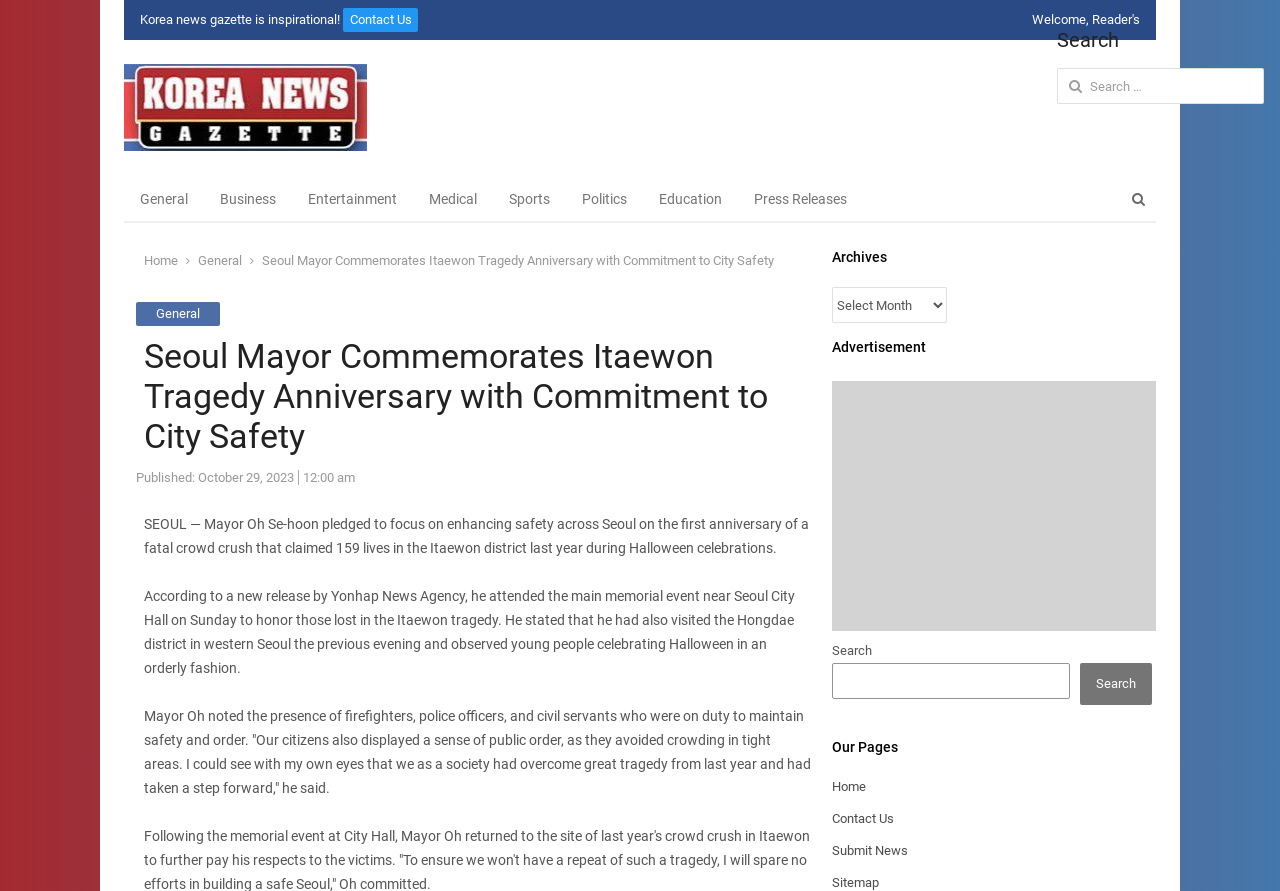How many lives were claimed in the Itaewon district last year?
Provide a one-word or short-phrase answer based on the image.

159